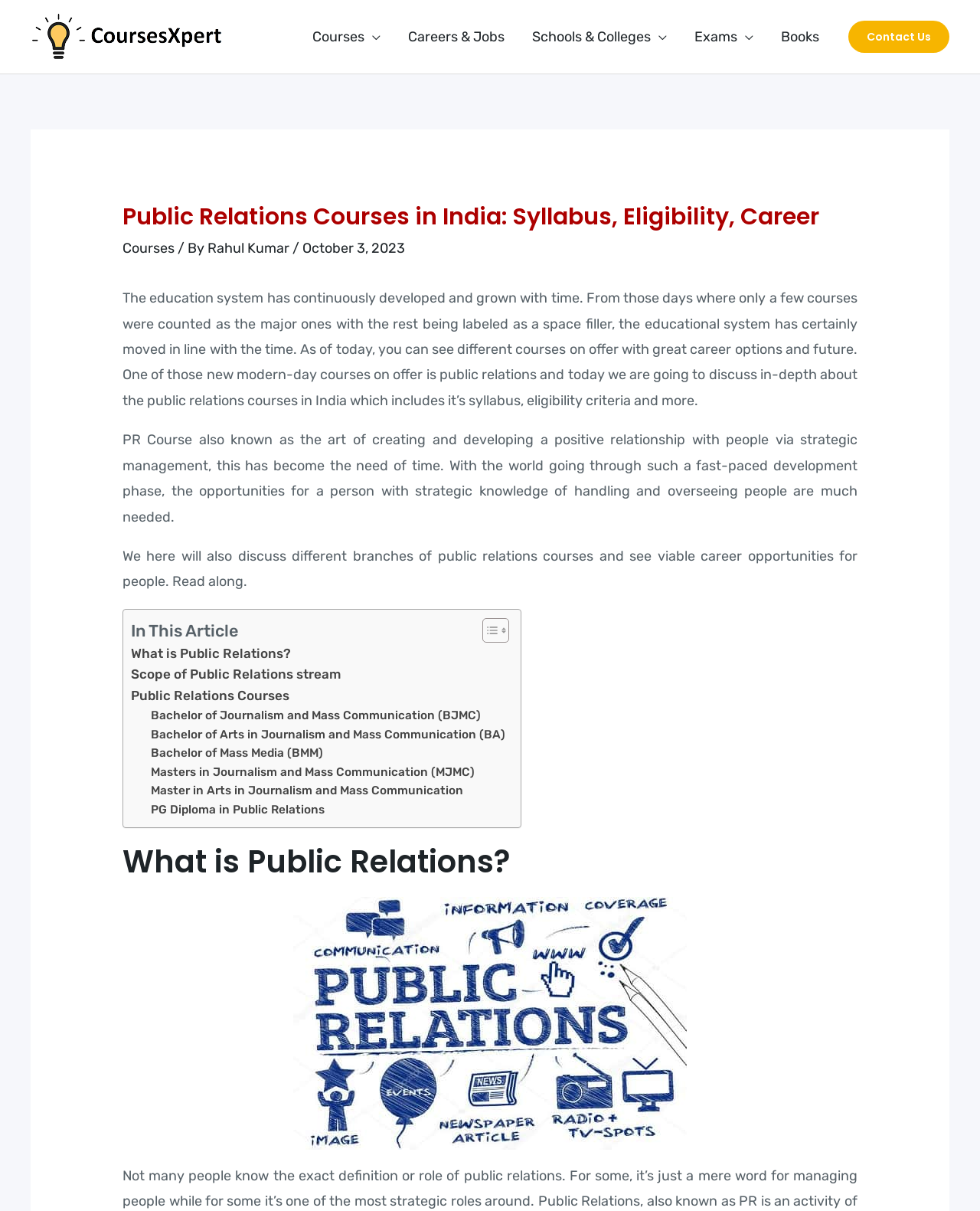Refer to the image and provide a thorough answer to this question:
What is the main topic of this webpage?

The webpage is focused on providing a detailed guide on public relations courses in India, including the PR course syllabus, eligibility, career, and more. The main heading of the webpage is 'Public Relations Courses in India: Syllabus, Eligibility, Career 2024'.